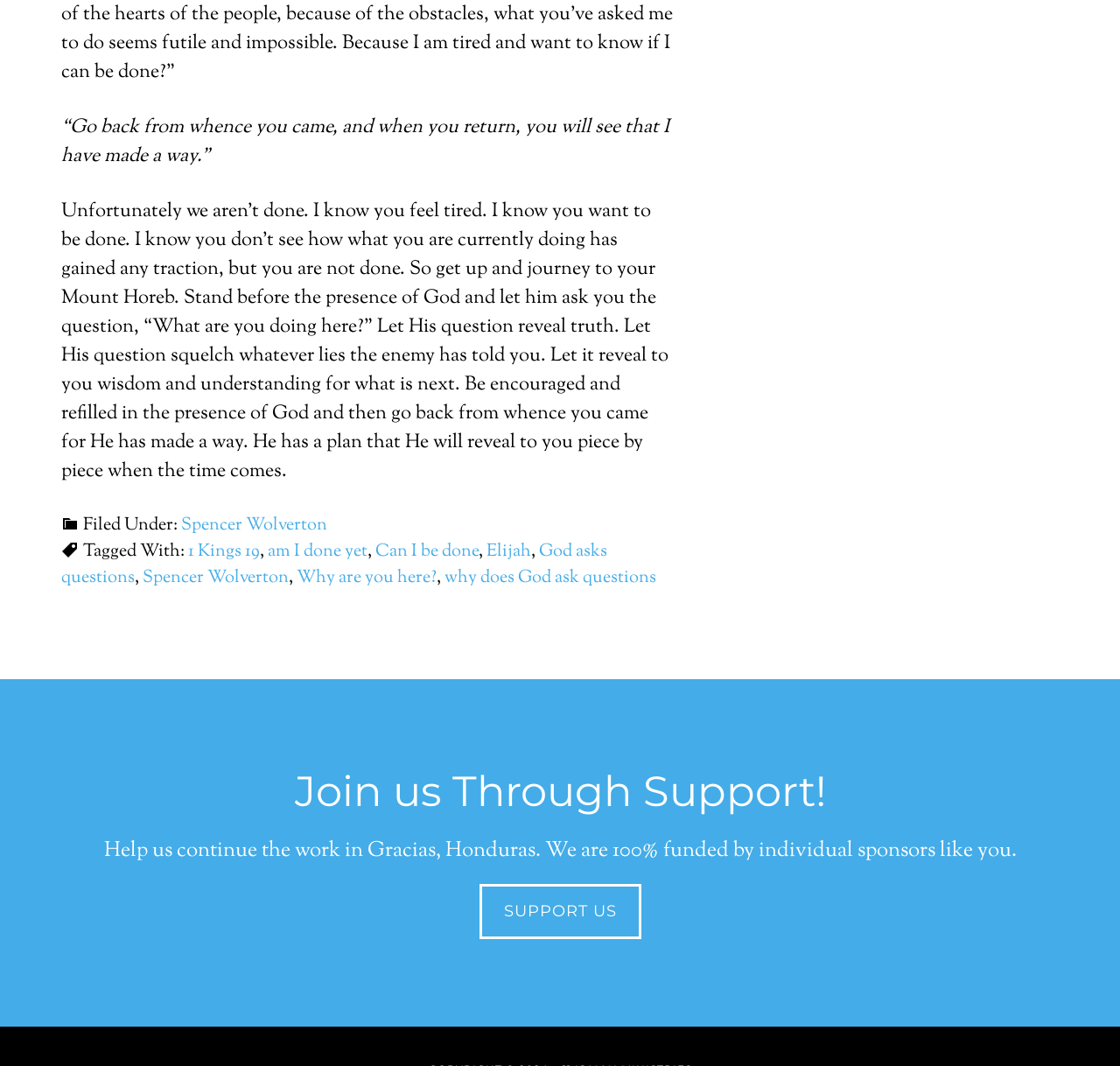Please identify the bounding box coordinates of the element I need to click to follow this instruction: "Click the link to read more about Spencer Wolverton".

[0.162, 0.481, 0.292, 0.505]